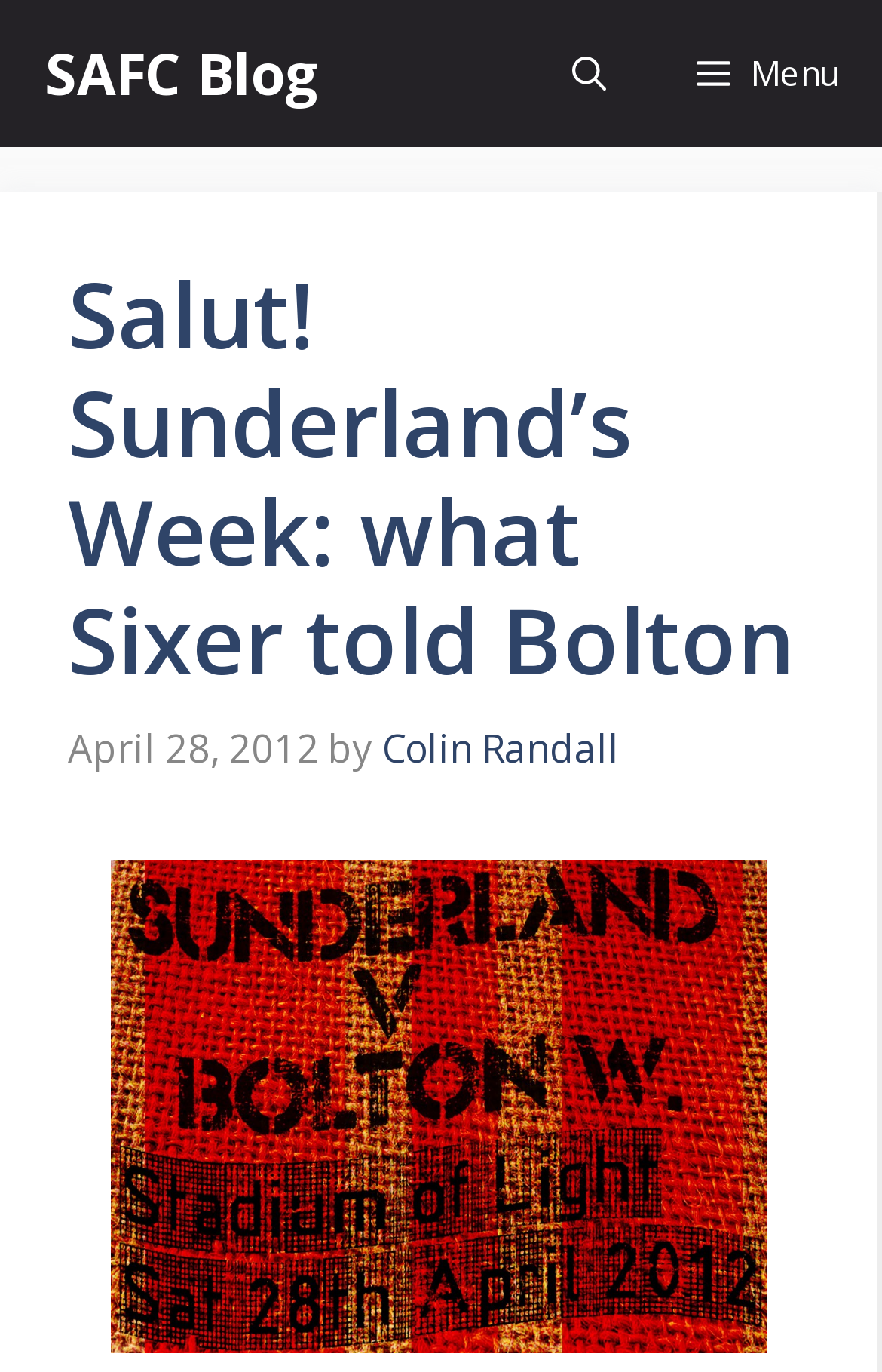Give an extensive and precise description of the webpage.

The webpage is titled "Salut! Sunderland's Week: what Sixer told Bolton - SAFC Blog" and appears to be a blog post. At the top, there is a primary navigation menu that spans the entire width of the page, containing links to "SAFC Blog" on the left and a "Menu" button on the right. Next to the "Menu" button is a link to "Open Search Bar".

Below the navigation menu, the main content area is divided into a header section and a body section. The header section contains a heading that reads "Salut! Sunderland’s Week: what Sixer told Bolton", which is centered near the top of the page. Below the heading, there is a timestamp "April 28, 2012" and an author credit "by Colin Randall".

In the body section, there is a large image that takes up most of the width and height of the page, with a link wrapped around it. The image is positioned below the header section and above the rest of the content.